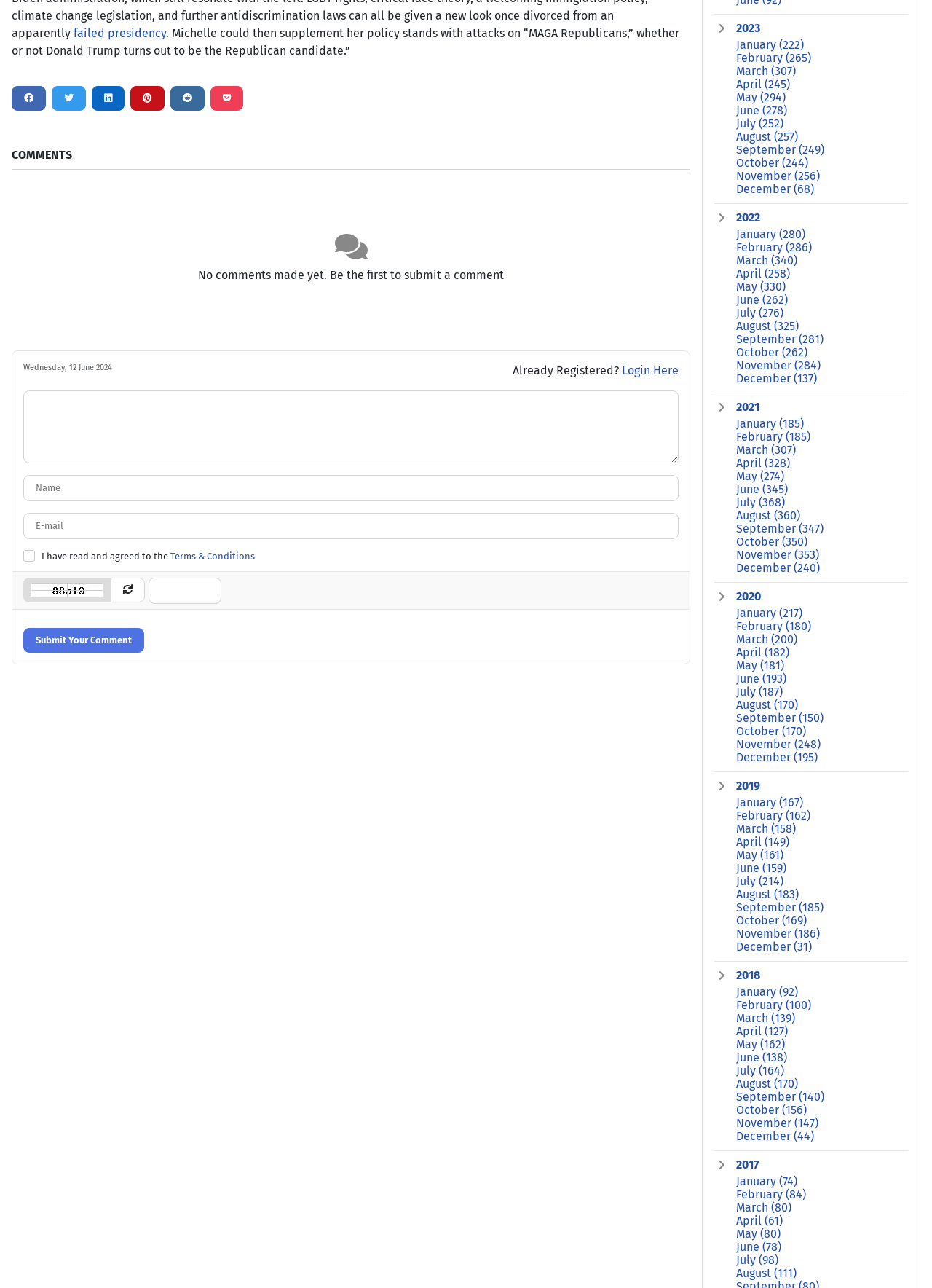What is the purpose of the text boxes?
Please provide a detailed and thorough answer to the question.

The text boxes are located below the article and are accompanied by a 'Submit Your Comment' button, indicating that they are intended for users to input their comments or opinions on the article.